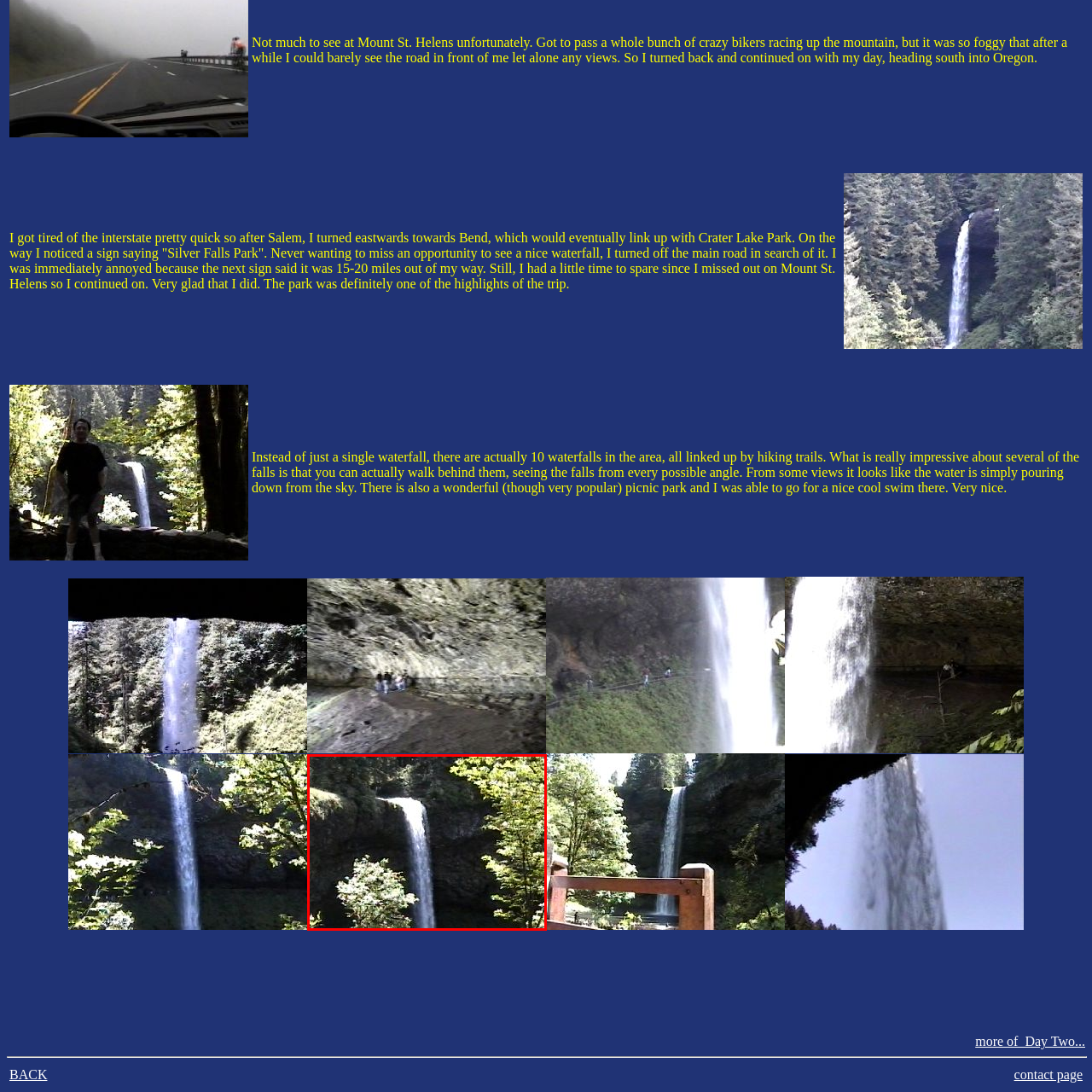Generate a thorough description of the part of the image enclosed by the red boundary.

The image captures a stunning waterfall cascading gracefully down a rocky cliff, surrounded by lush greenery. The waterfall, characterized by its strong flow, creates a captivating scene as the water plummets, glistening in the sunlight. In the foreground, vibrant trees with rich foliage frame the waterfall, enhancing the natural beauty of the environment. This picturesque location is likely part of a larger natural park, inviting visitors to explore its tranquil surroundings and appreciate the serenity that comes from nature's splendor. The scene embodies the essence of outdoor adventure, with hints of captivating hiking trails that lead to such breathtaking vistas.